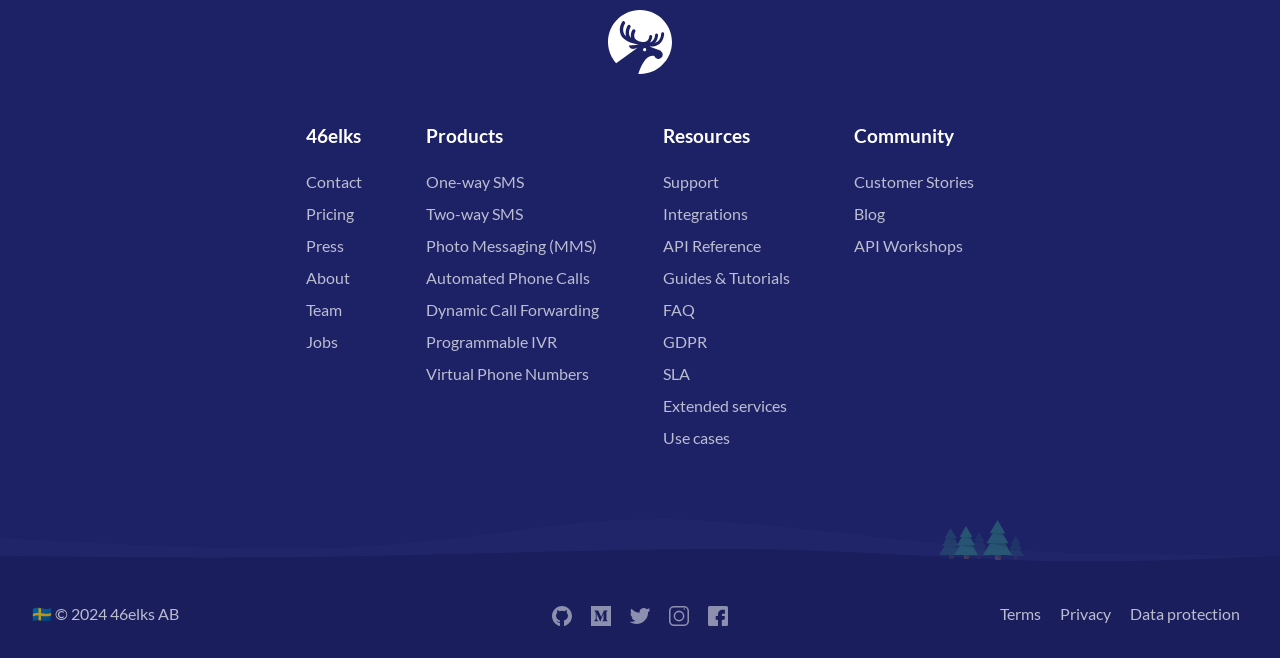Identify the bounding box coordinates of the area that should be clicked in order to complete the given instruction: "Click on Contact". The bounding box coordinates should be four float numbers between 0 and 1, i.e., [left, top, right, bottom].

[0.239, 0.261, 0.283, 0.29]